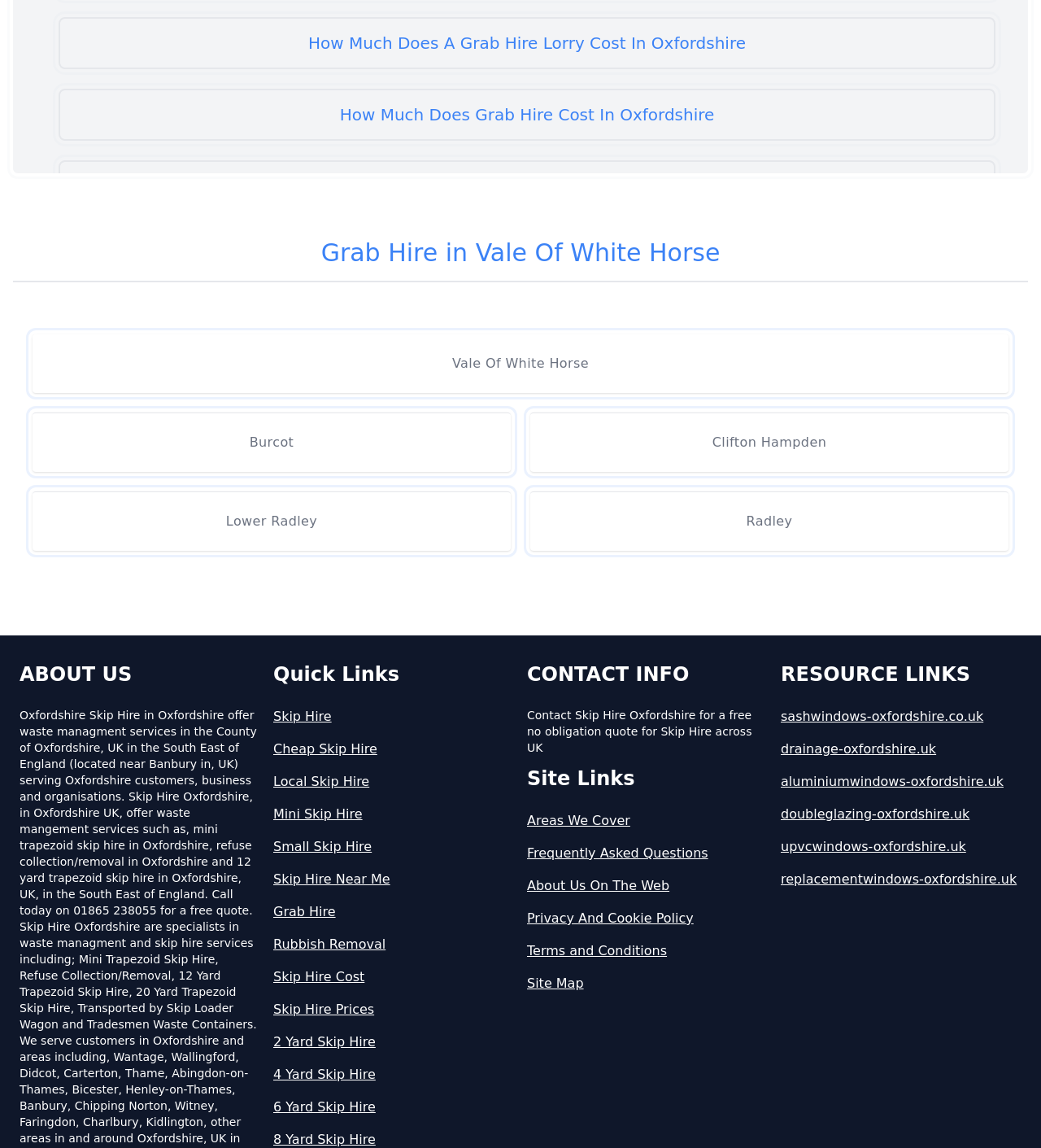What is the difference between Grab Hire and Skip Hire?
Based on the image, answer the question with a single word or brief phrase.

Not explicitly stated